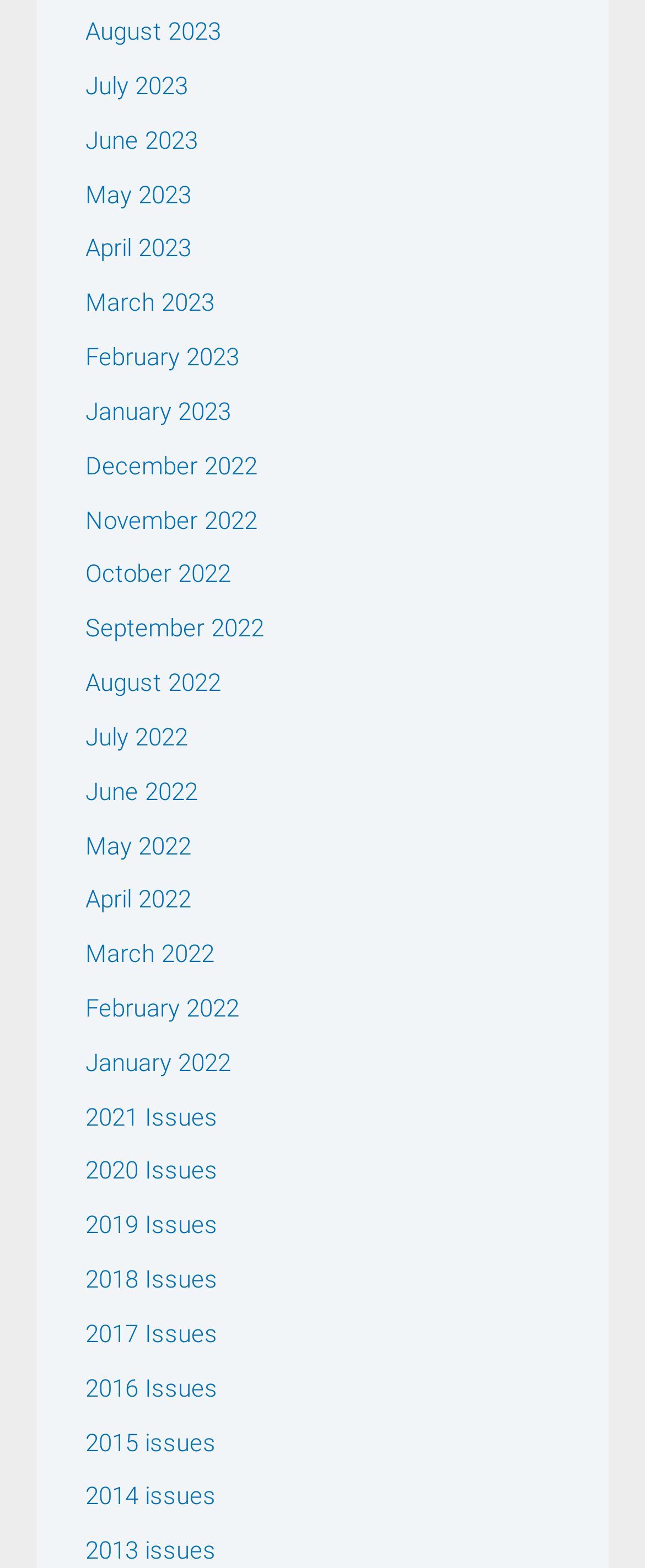Please locate the bounding box coordinates of the element that should be clicked to achieve the given instruction: "view August 2023".

[0.132, 0.011, 0.343, 0.03]